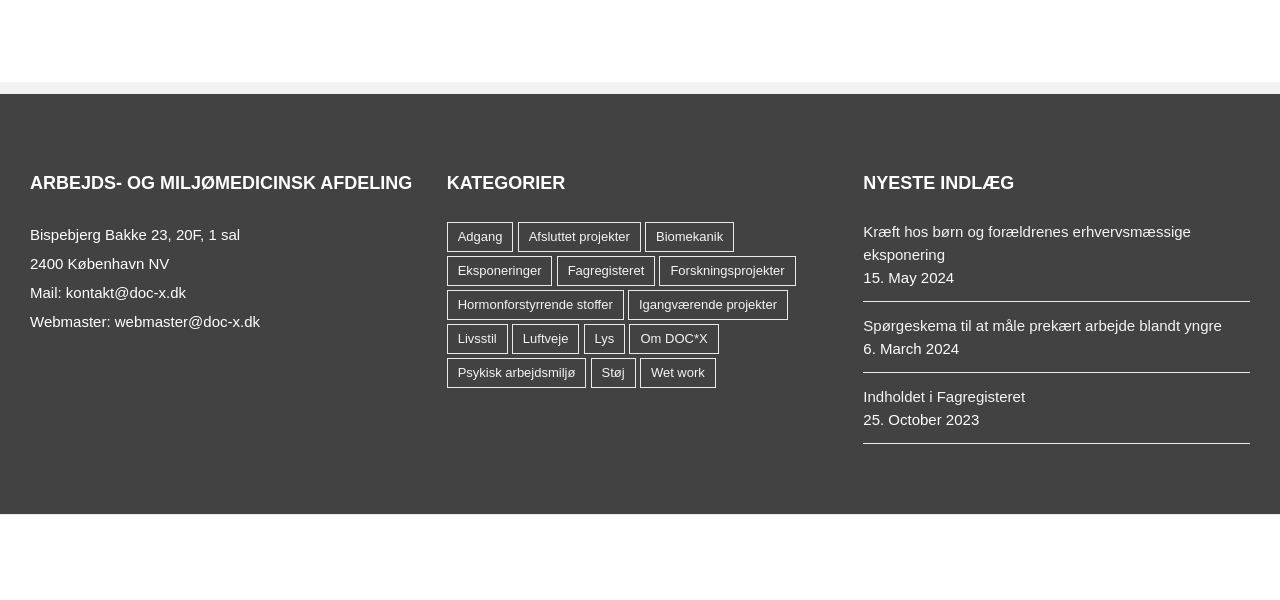Bounding box coordinates are given in the format (top-left x, top-left y, bottom-right x, bottom-right y). All values should be floating point numbers between 0 and 1. Provide the bounding box coordinate for the UI element described as: Biomekanik

[0.504, 0.37, 0.574, 0.42]